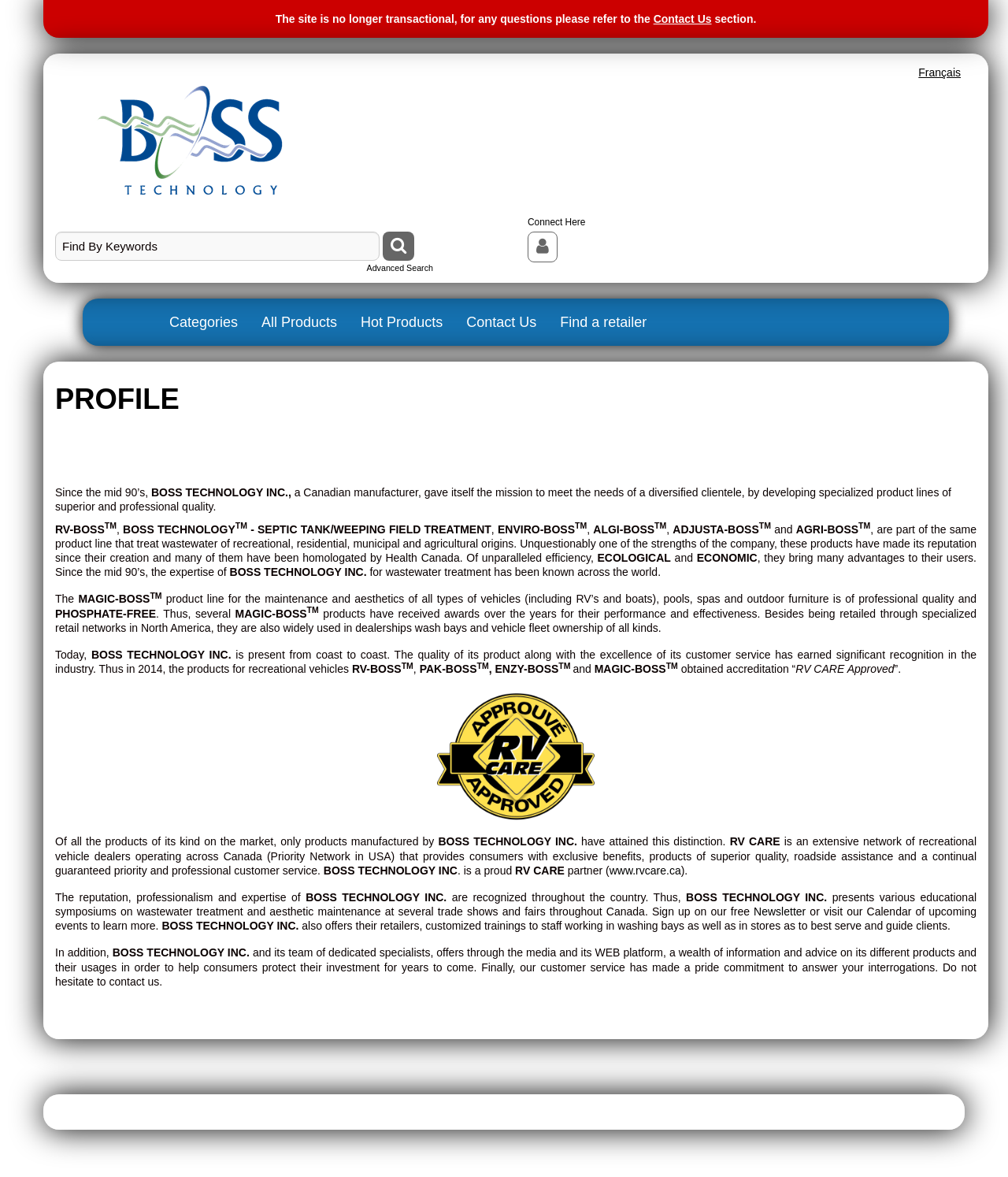Please provide a comprehensive answer to the question based on the screenshot: What is the reputation of BOSS TECHNOLOGY INC.?

The expertise of BOSS TECHNOLOGY INC. for wastewater treatment has been known across the world since the mid 90’s, and the company has earned significant recognition in the industry.